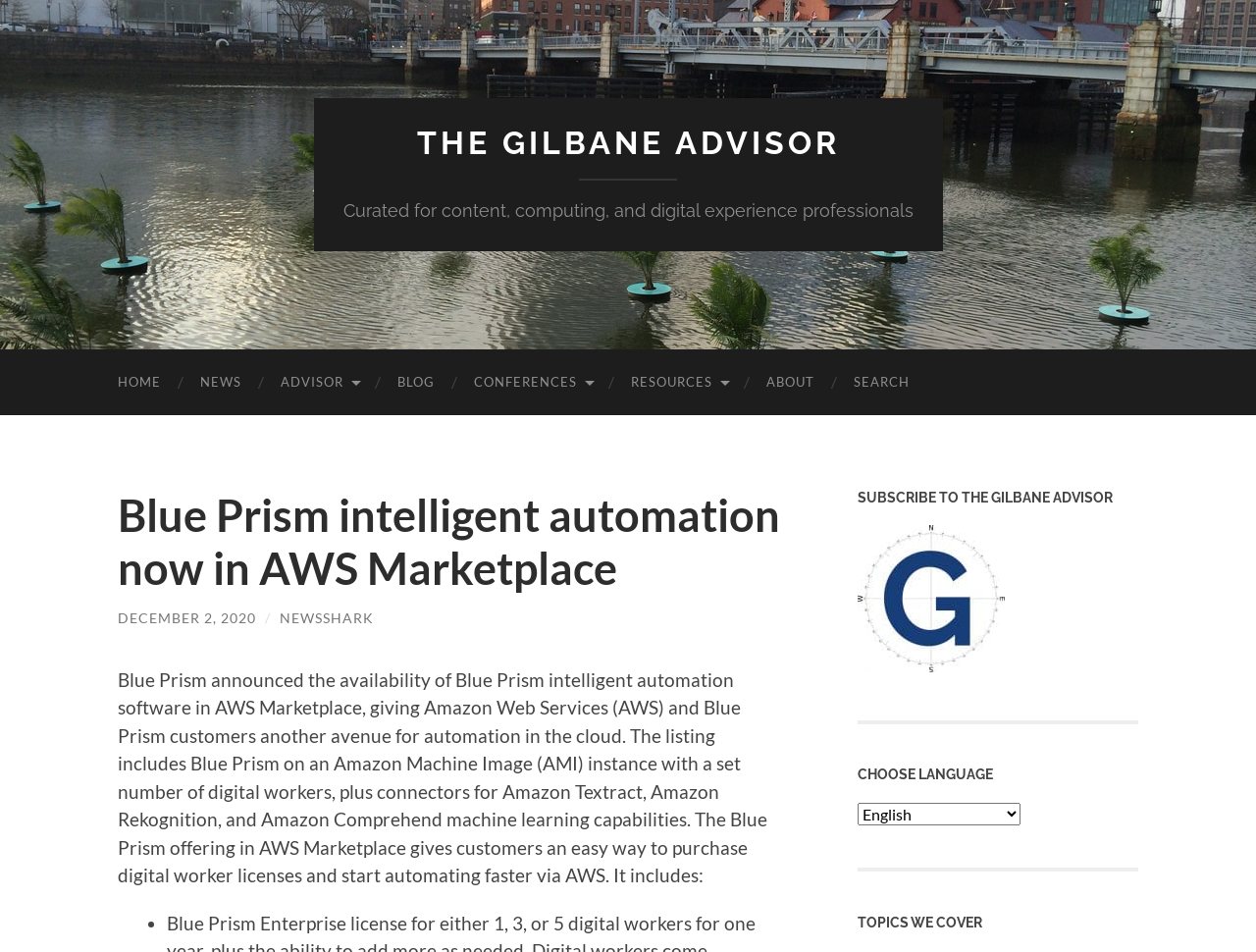What is the name of the advisor?
Answer the question with a single word or phrase derived from the image.

THE GILBANE ADVISOR